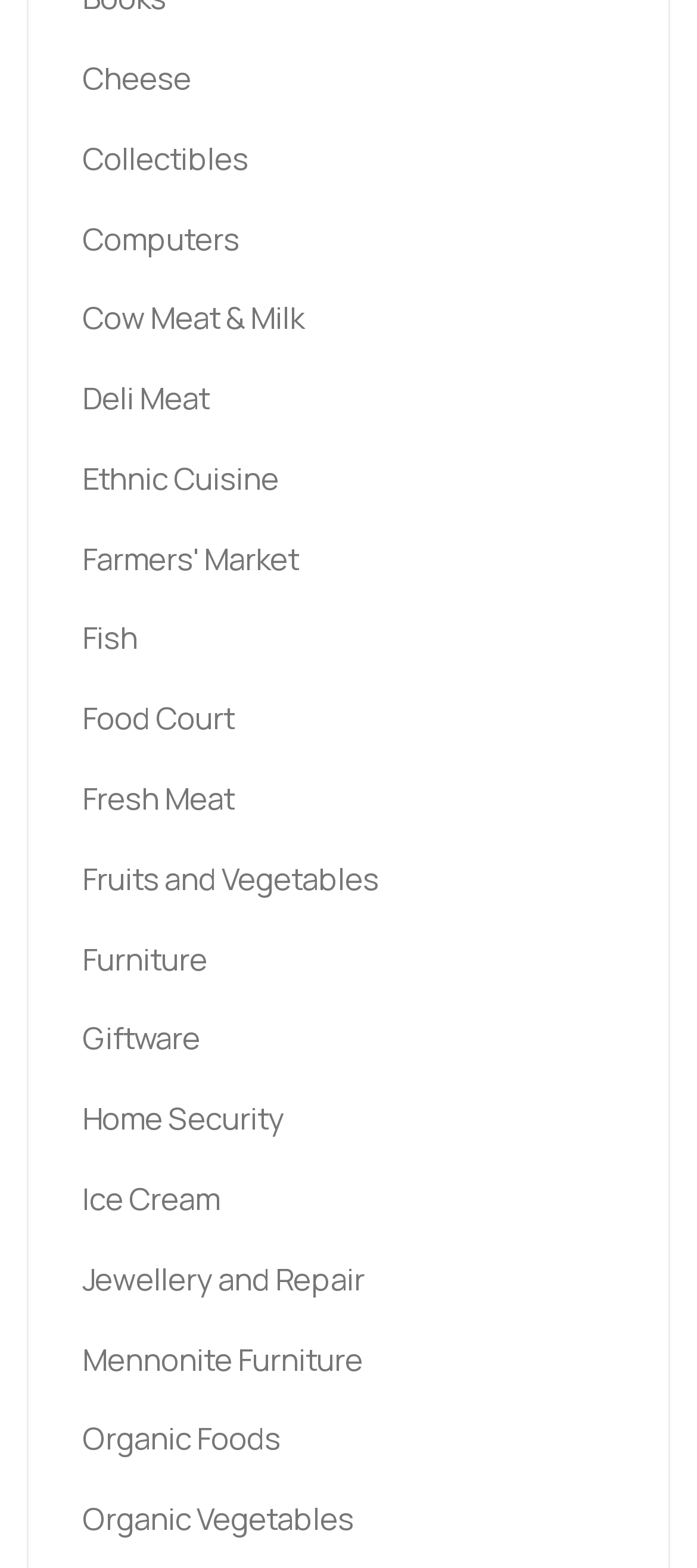Determine the bounding box coordinates for the area you should click to complete the following instruction: "explore Fruits and Vegetables".

[0.118, 0.536, 0.544, 0.587]